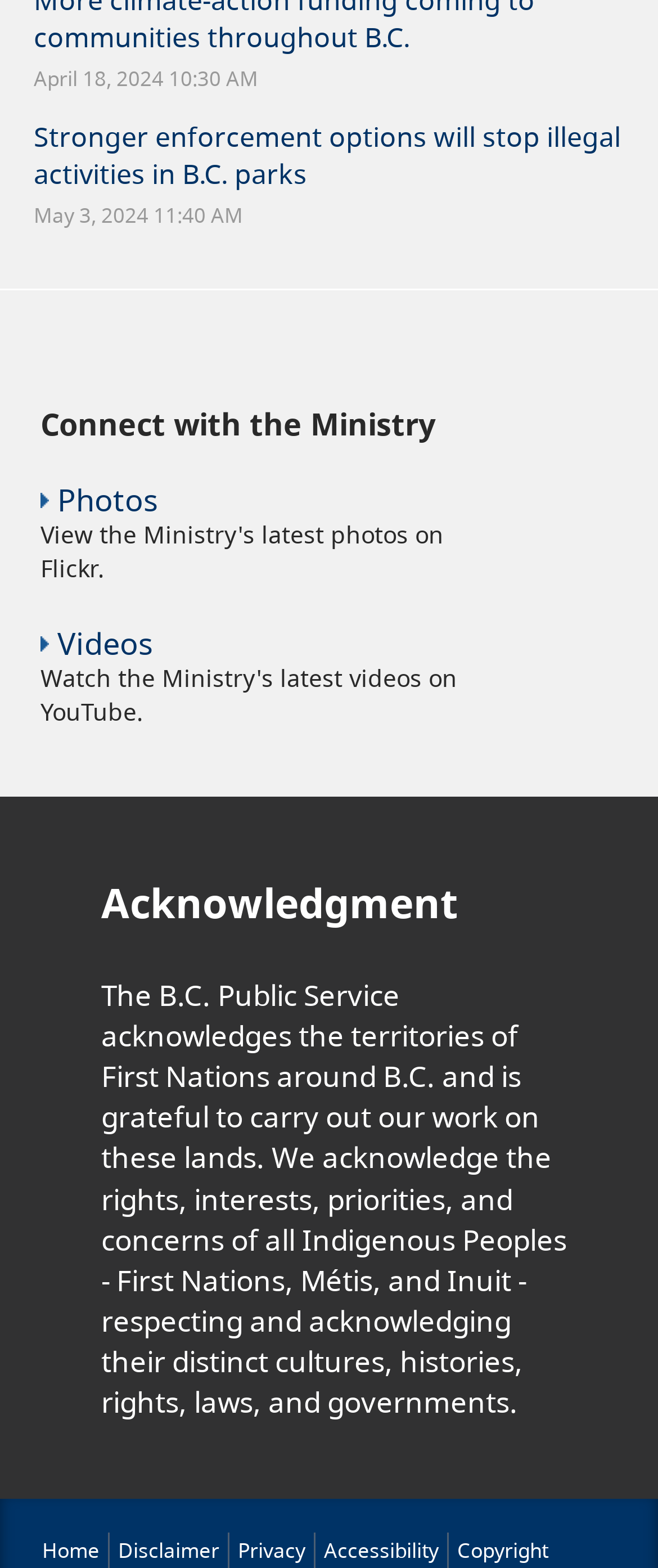Specify the bounding box coordinates of the area to click in order to follow the given instruction: "Go to home page."

[0.064, 0.98, 0.151, 0.998]